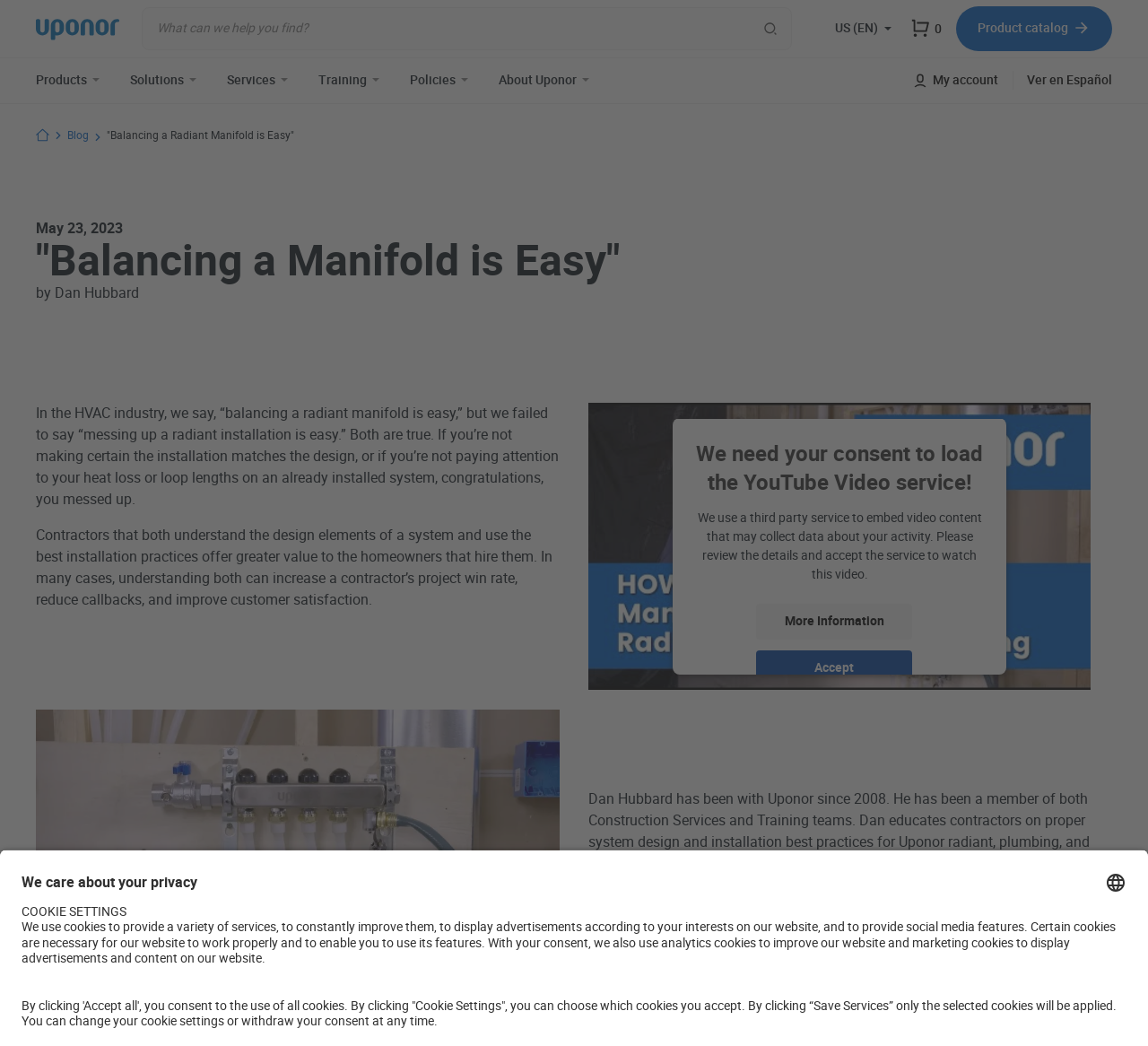What is the date of the blog post?
Use the information from the screenshot to give a comprehensive response to the question.

The date of the blog post can be found below the title of the blog post, where it is written 'May 23, 2023'.